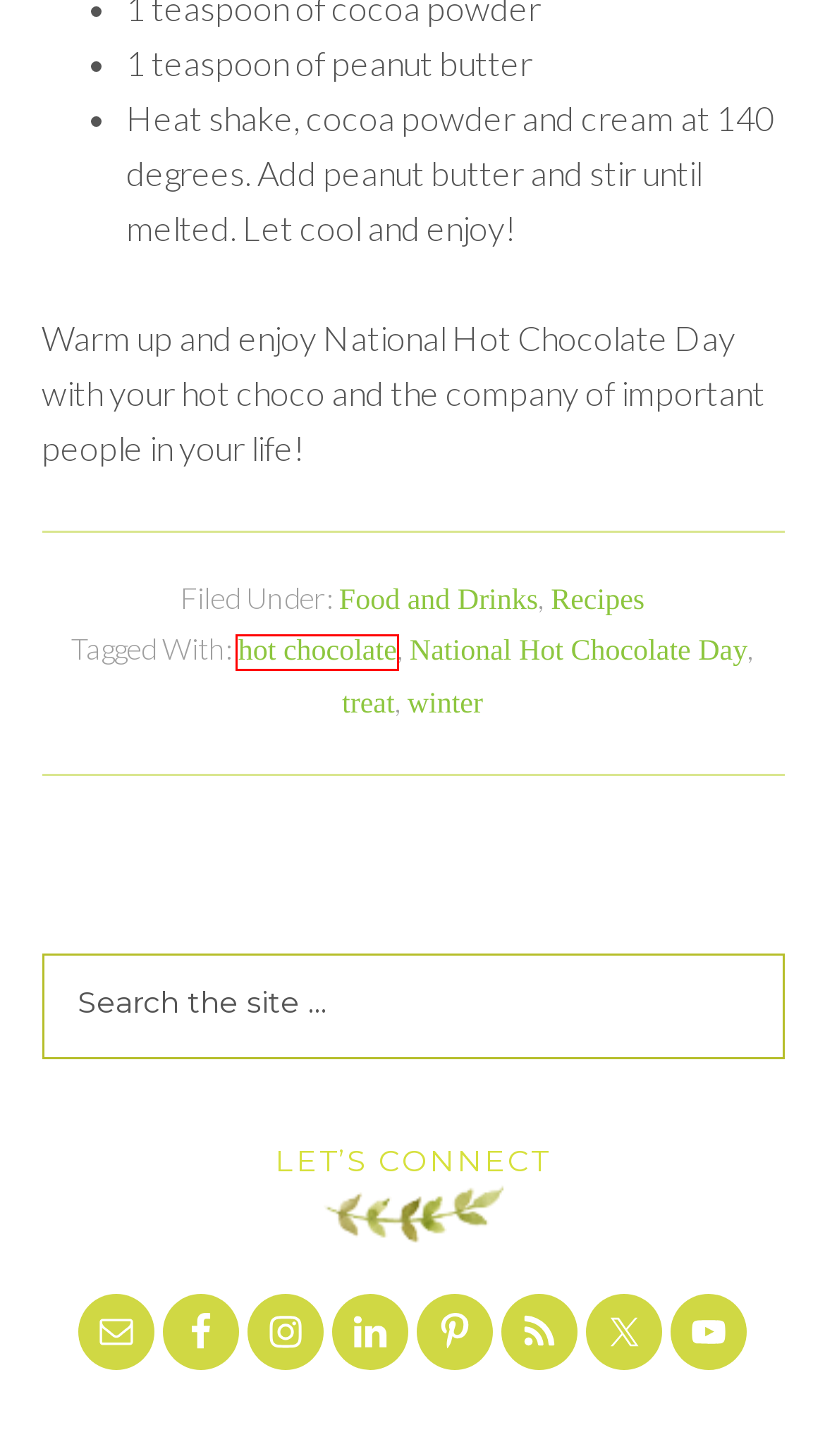Look at the screenshot of the webpage and find the element within the red bounding box. Choose the webpage description that best fits the new webpage that will appear after clicking the element. Here are the candidates:
A. hot chocolate Archives - My Charmed Mom
B. Food and Drinks Archives - My Charmed Mom
C. 3 Essential Tips To Financially Plan For Buying A House - My Charmed Mom
D. Recipes Archives - My Charmed Mom
E. treat Archives - My Charmed Mom
F. My Charmed Mom - My Charmed Mom
G. winter Archives - My Charmed Mom
H. National Hot Chocolate Day Archives - My Charmed Mom

A